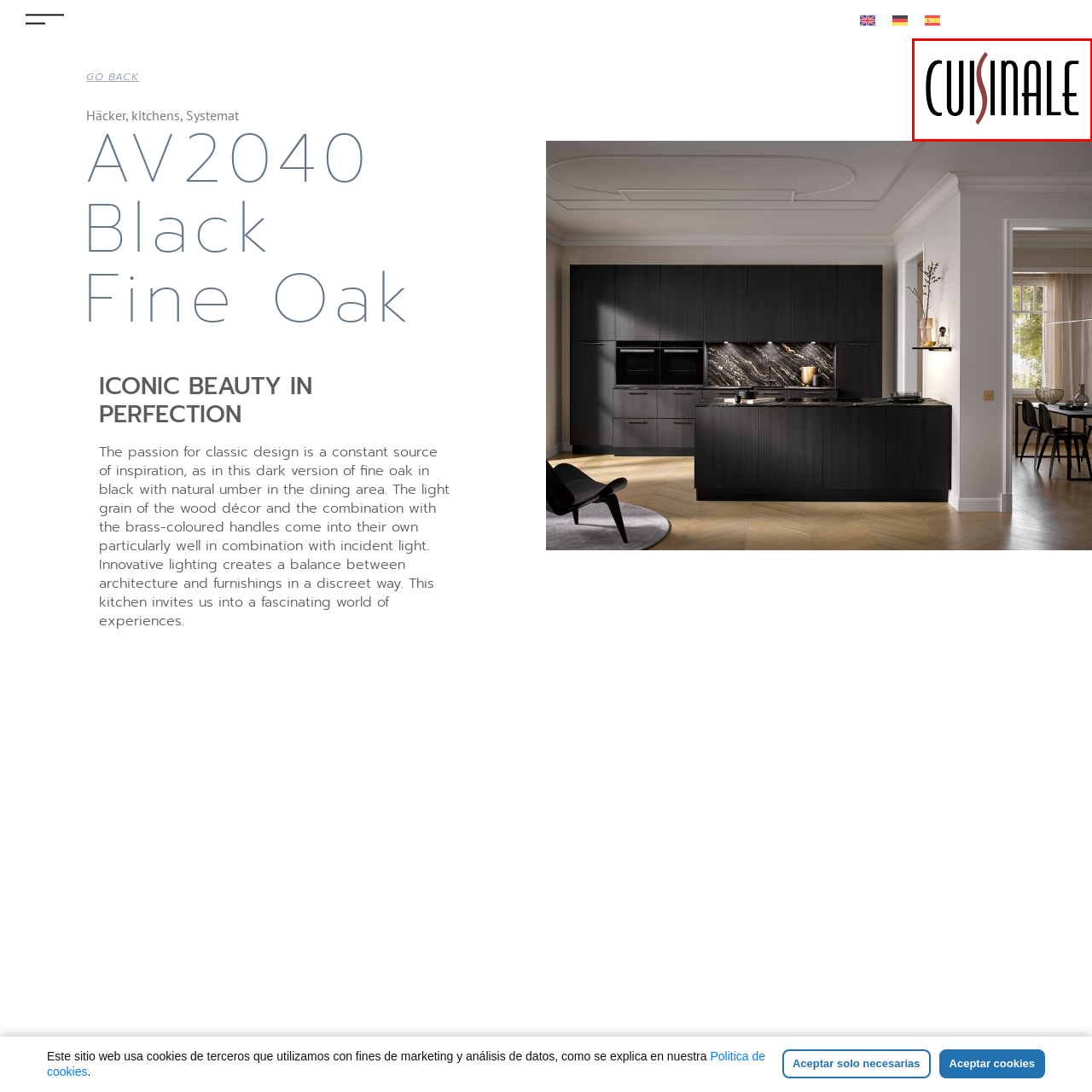What are the two colors used in the logo?
Analyze the highlighted section in the red bounding box of the image and respond to the question with a detailed explanation.

The two colors used in the logo are black and red because the caption states that the color scheme combines classic black with a deep, rich red, enhancing its visual appeal and sophistication.